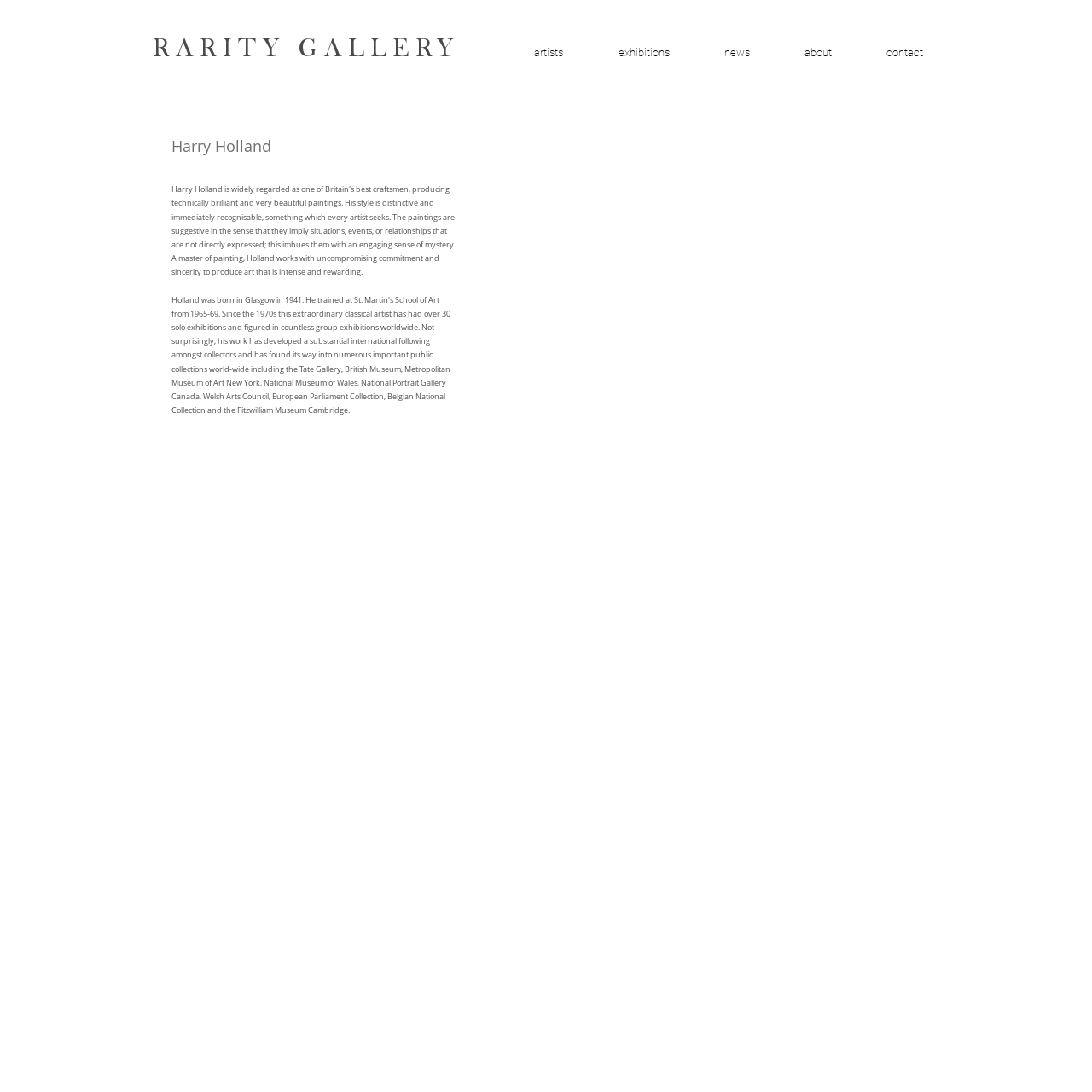Please provide the bounding box coordinates for the UI element as described: "Hunterian Associates Programme". The coordinates must be four floats between 0 and 1, represented as [left, top, right, bottom].

None